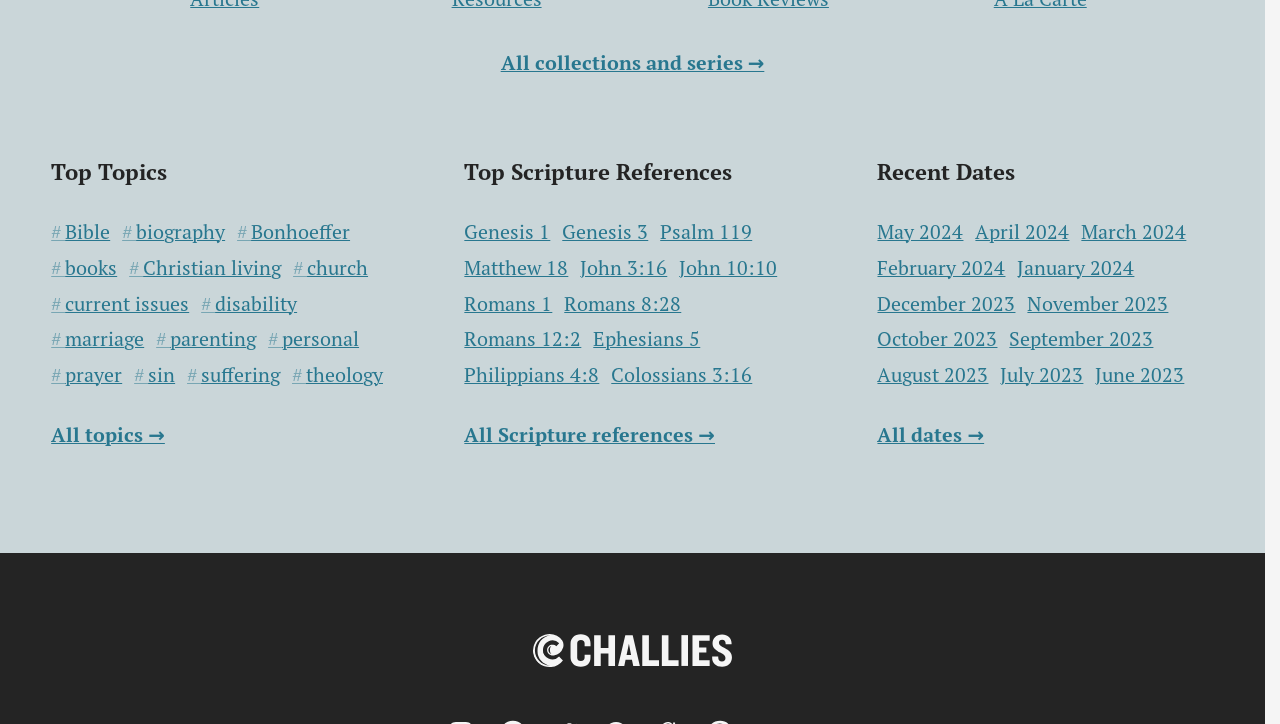Please specify the bounding box coordinates of the area that should be clicked to accomplish the following instruction: "go to home page". The coordinates should consist of four float numbers between 0 and 1, i.e., [left, top, right, bottom].

None